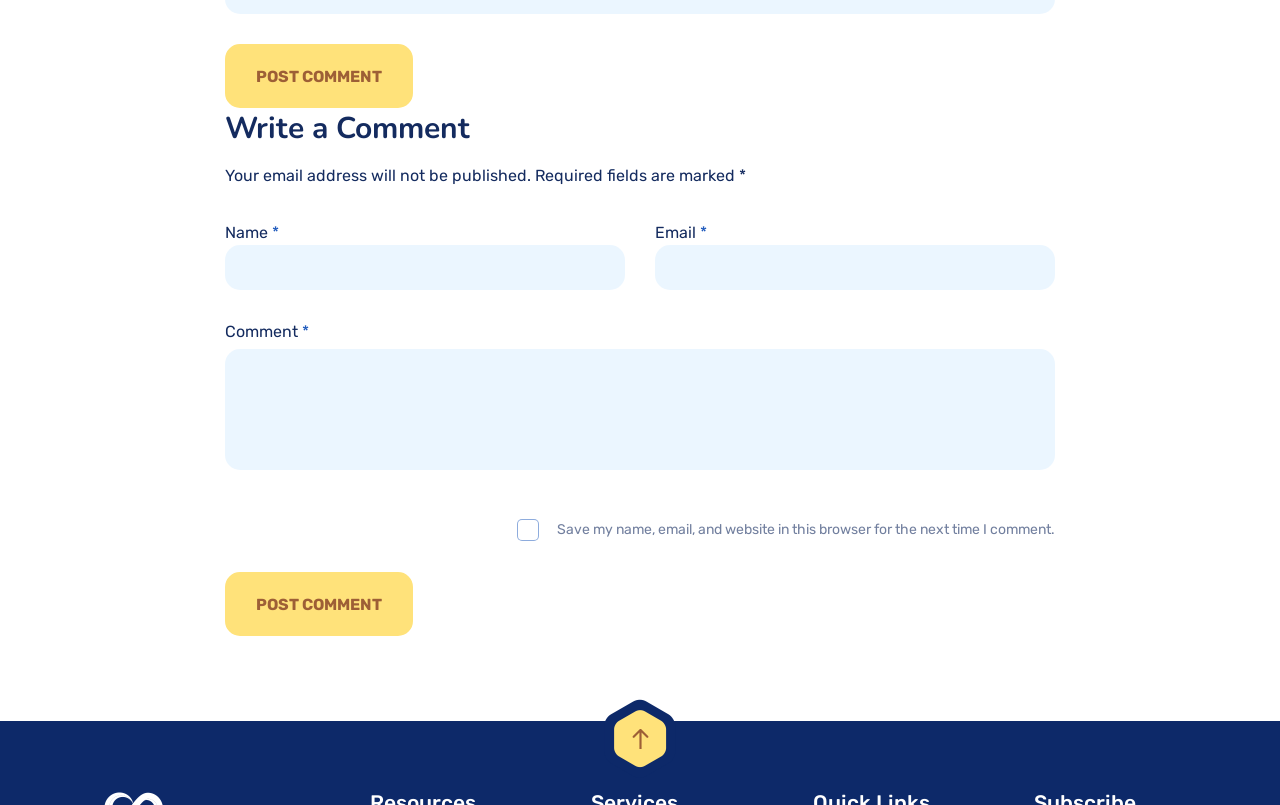Find the bounding box of the UI element described as follows: "parent_node: Name * name="author"".

[0.176, 0.304, 0.488, 0.36]